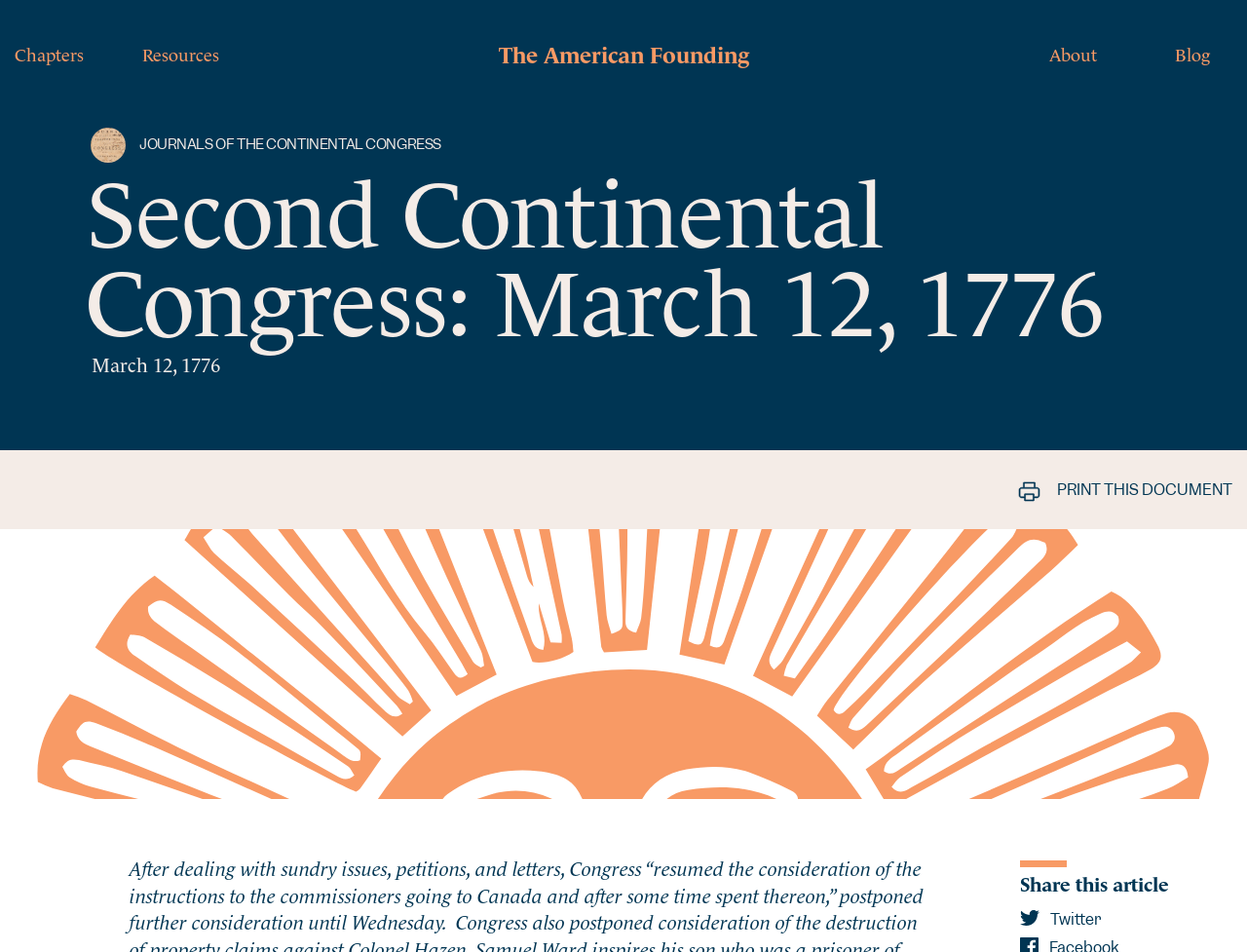What is the last link in the main navigation right section?
Using the visual information, reply with a single word or short phrase.

Blog